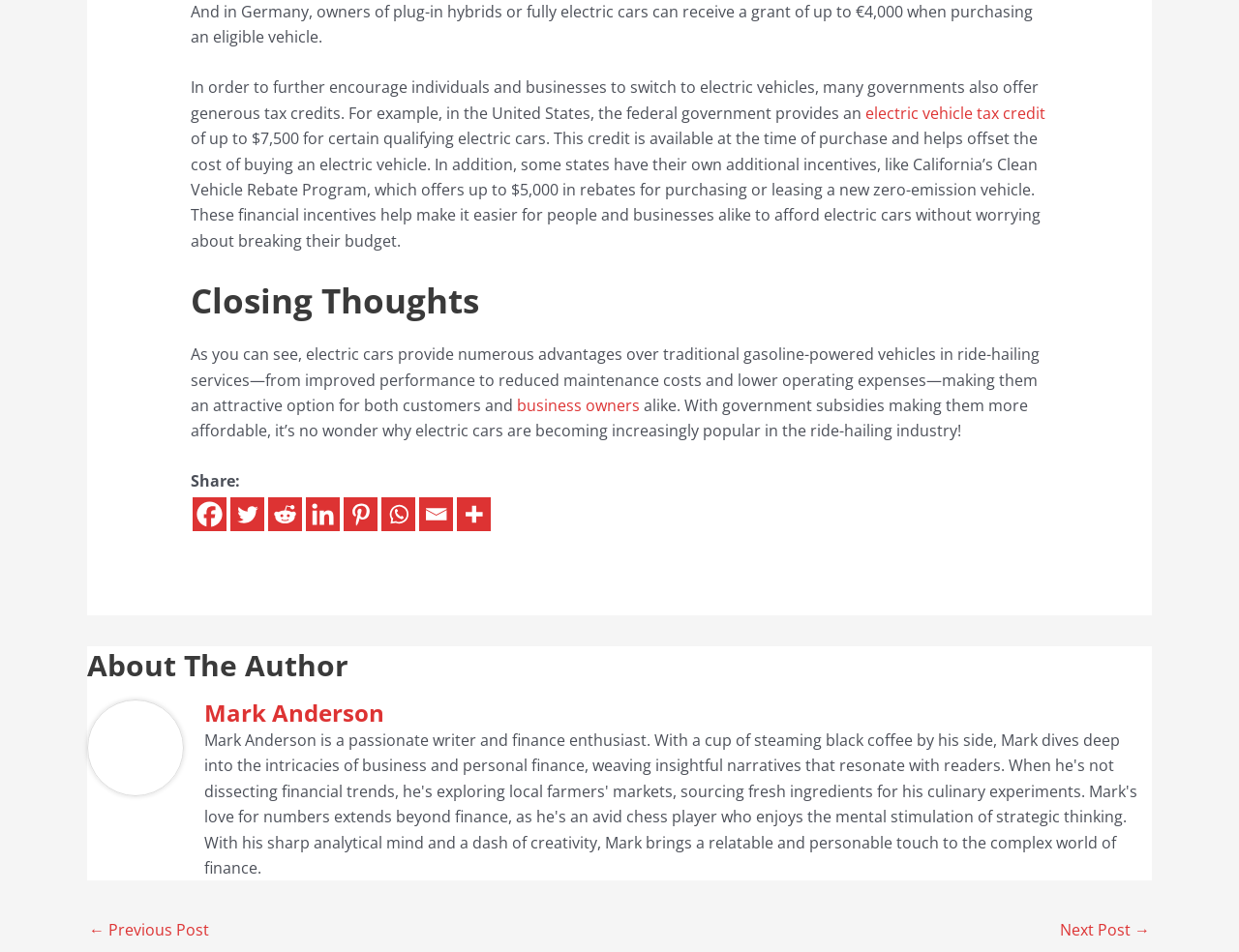Can you determine the bounding box coordinates of the area that needs to be clicked to fulfill the following instruction: "Click the 'Omni Bridgeway' link"?

None